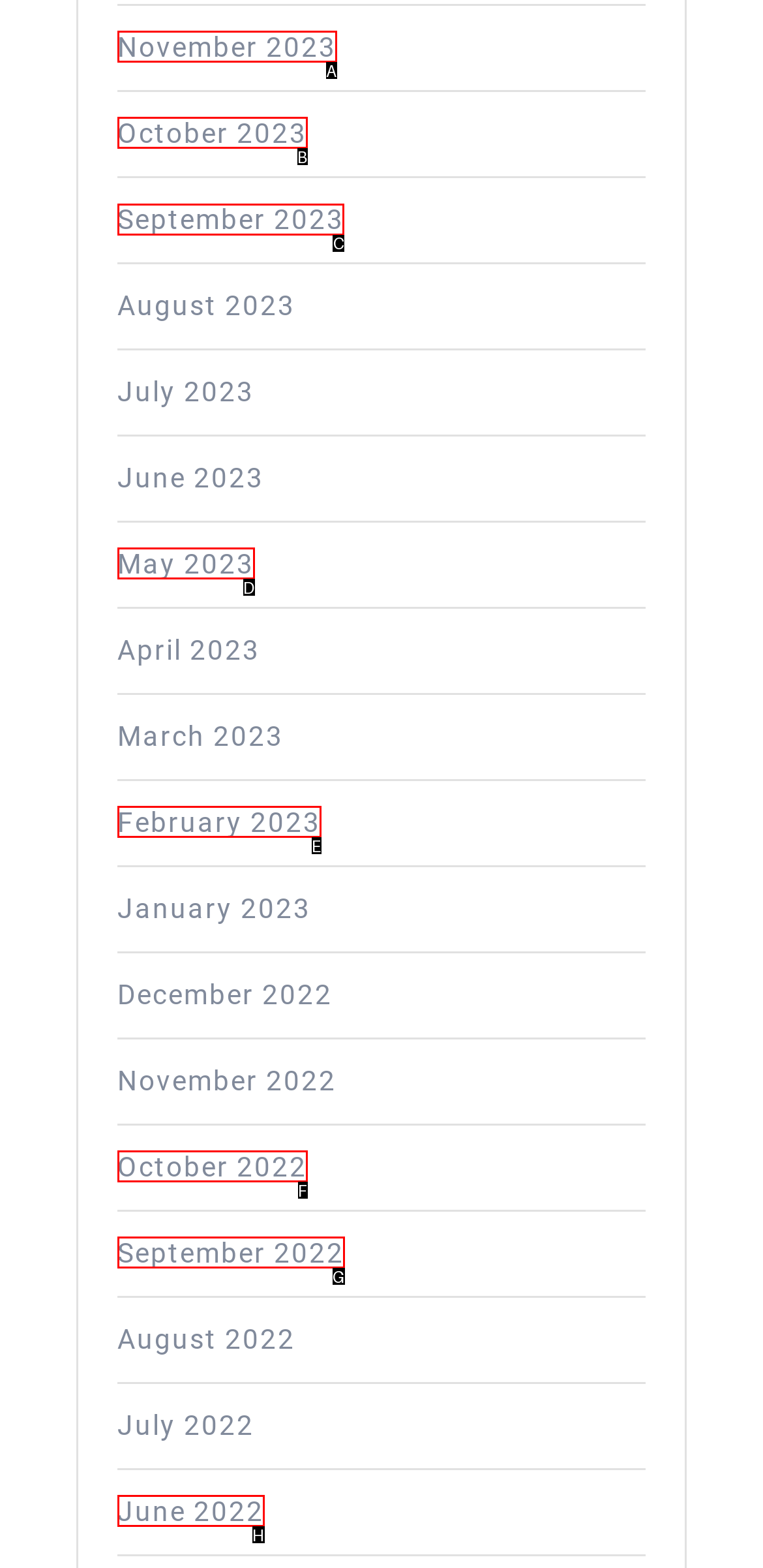Tell me which element should be clicked to achieve the following objective: View September 2023
Reply with the letter of the correct option from the displayed choices.

C